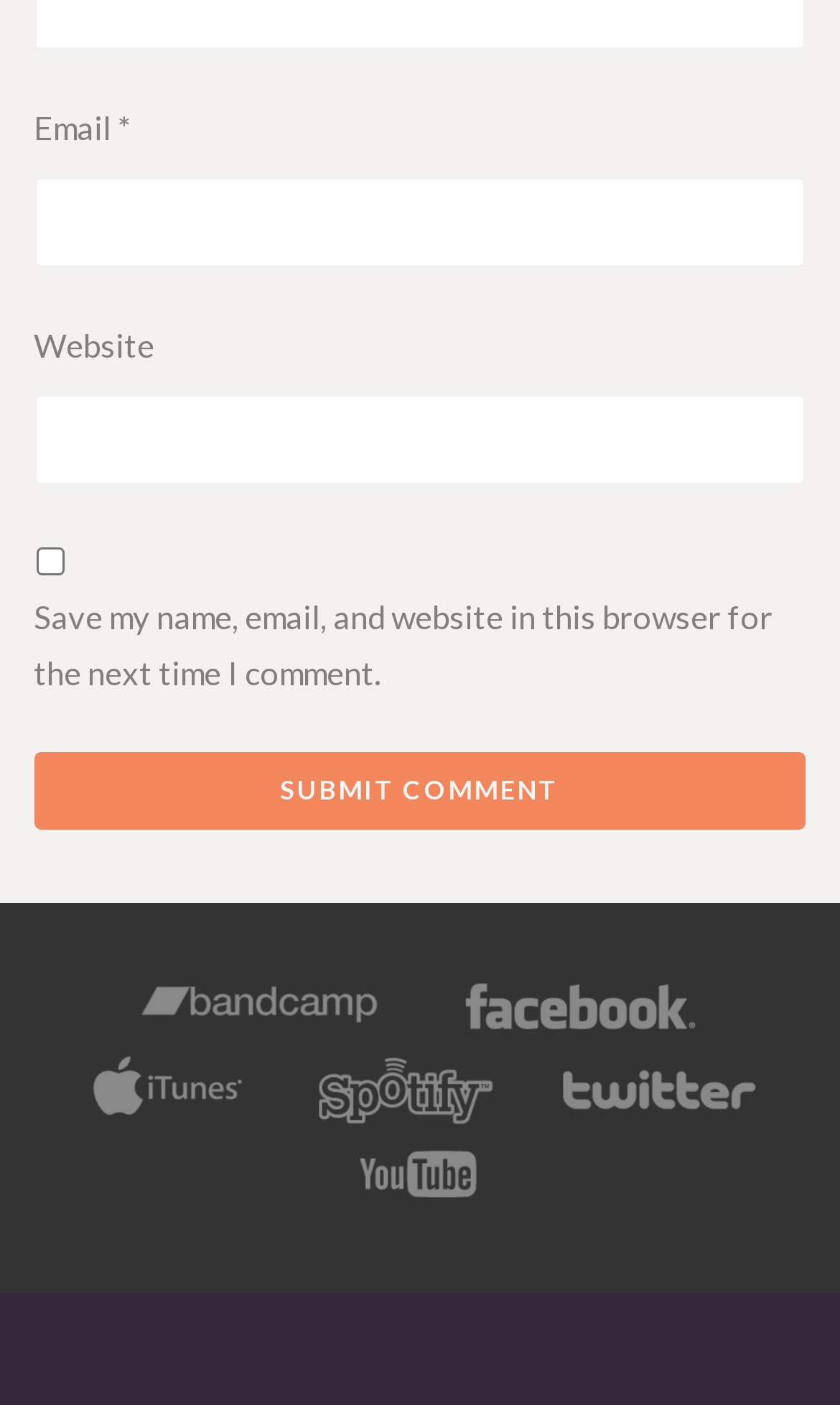Provide the bounding box coordinates of the HTML element described by the text: "title="Itunes"". The coordinates should be in the format [left, top, right, bottom] with values between 0 and 1.

[0.093, 0.776, 0.308, 0.805]